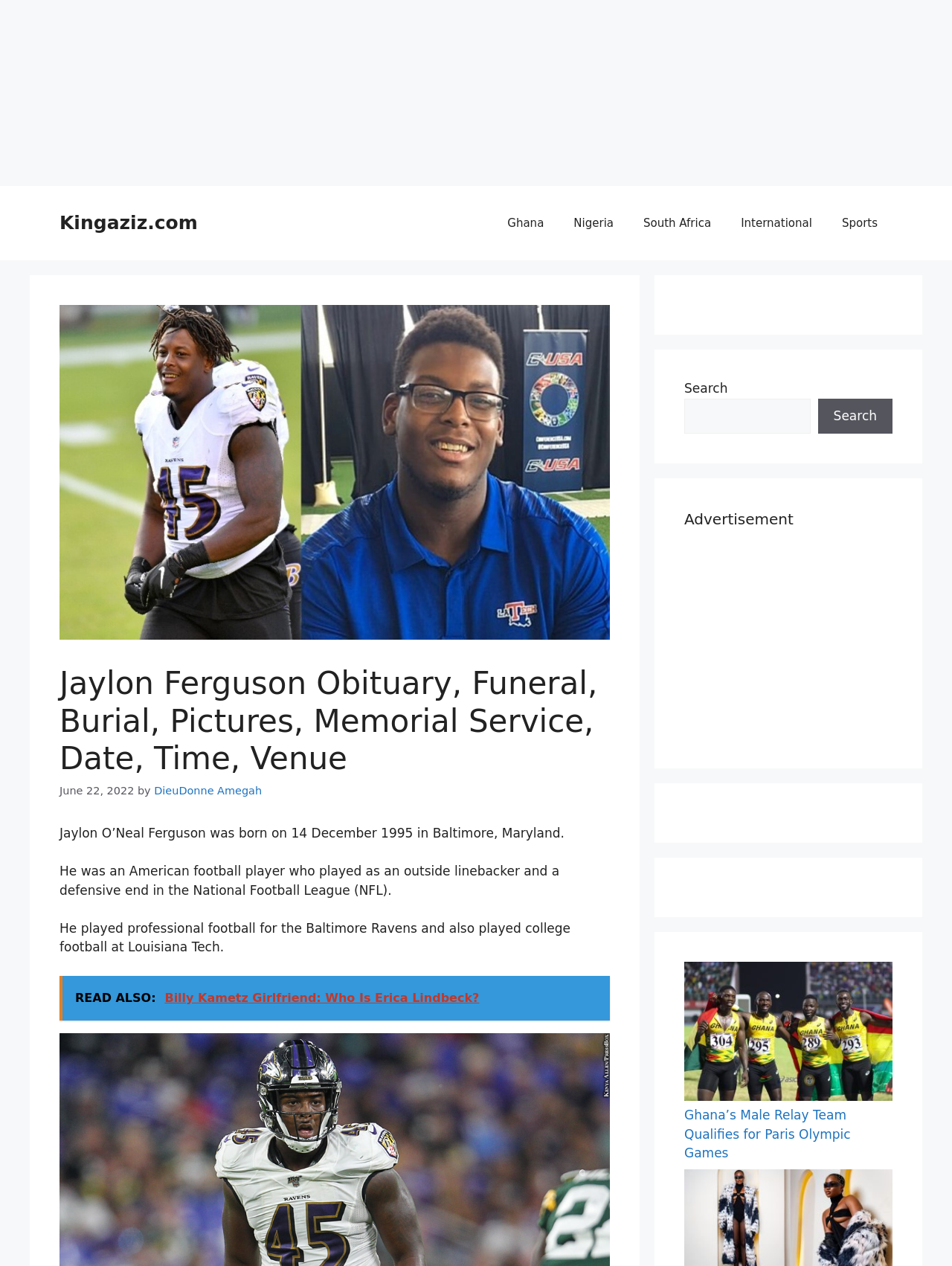Could you specify the bounding box coordinates for the clickable section to complete the following instruction: "Search for something"?

[0.719, 0.315, 0.851, 0.343]